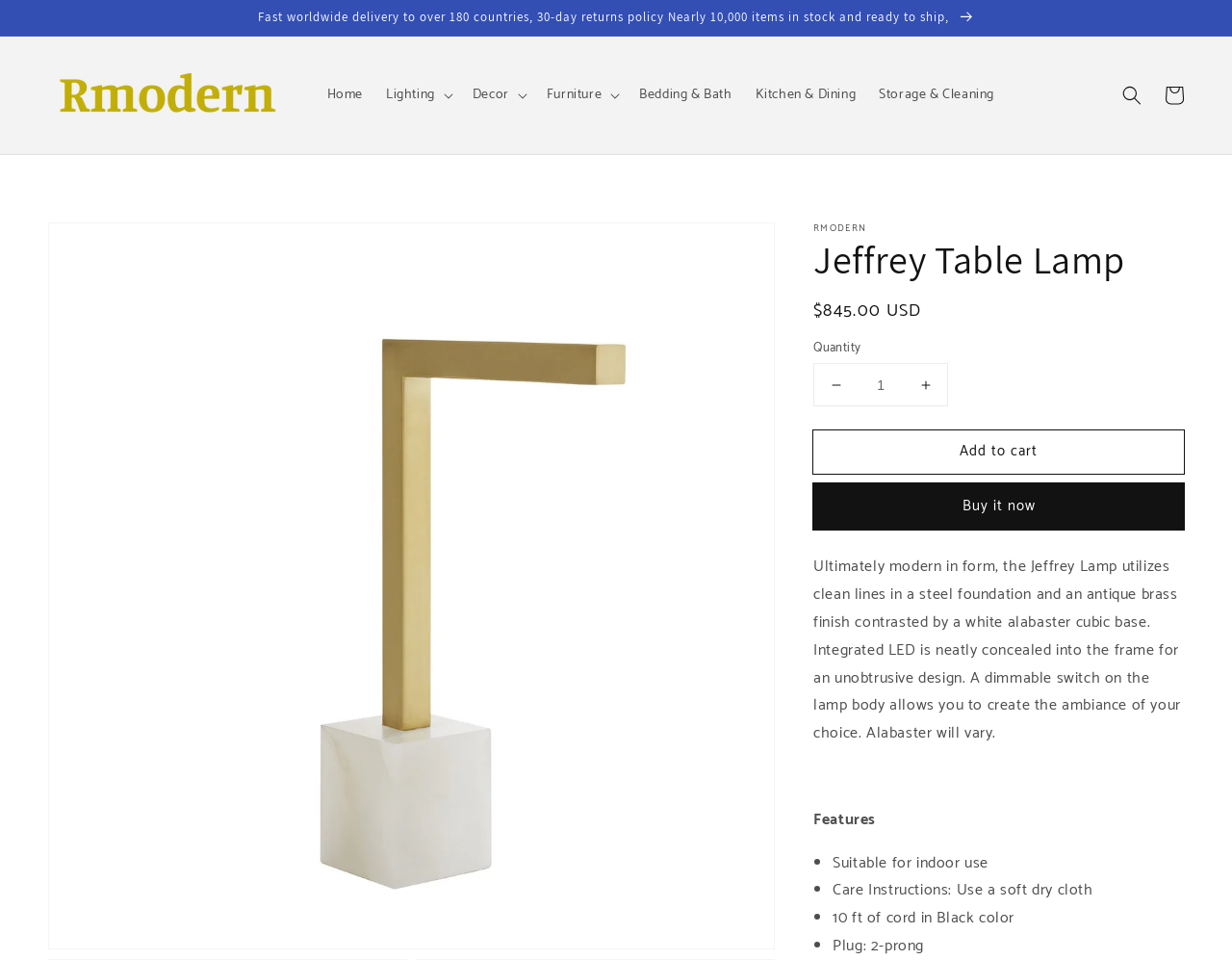Find the bounding box coordinates of the UI element according to this description: "parent_node: Home".

[0.033, 0.058, 0.24, 0.14]